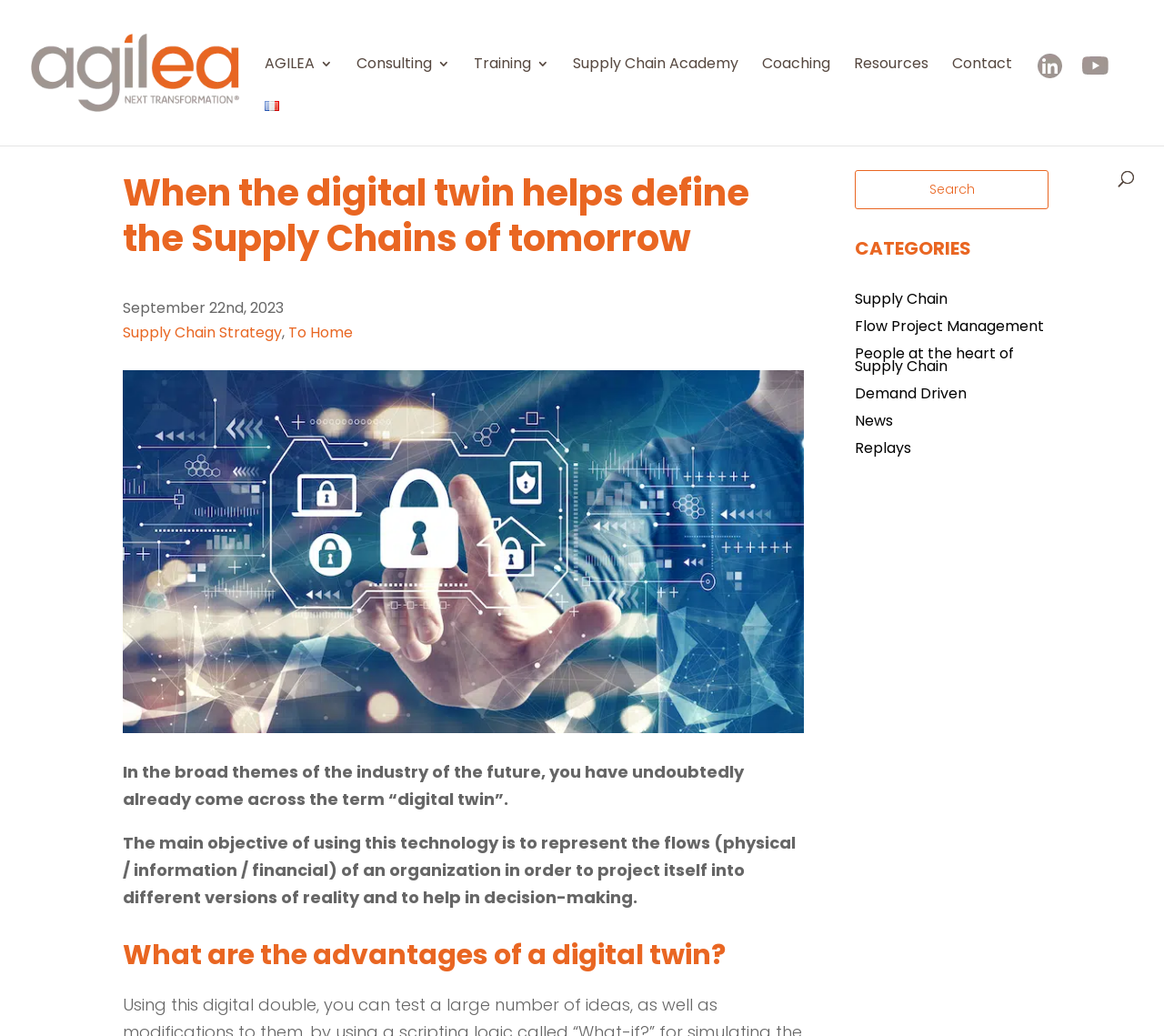Can you find the bounding box coordinates for the element that needs to be clicked to execute this instruction: "Click JOB SEARCH"? The coordinates should be given as four float numbers between 0 and 1, i.e., [left, top, right, bottom].

None